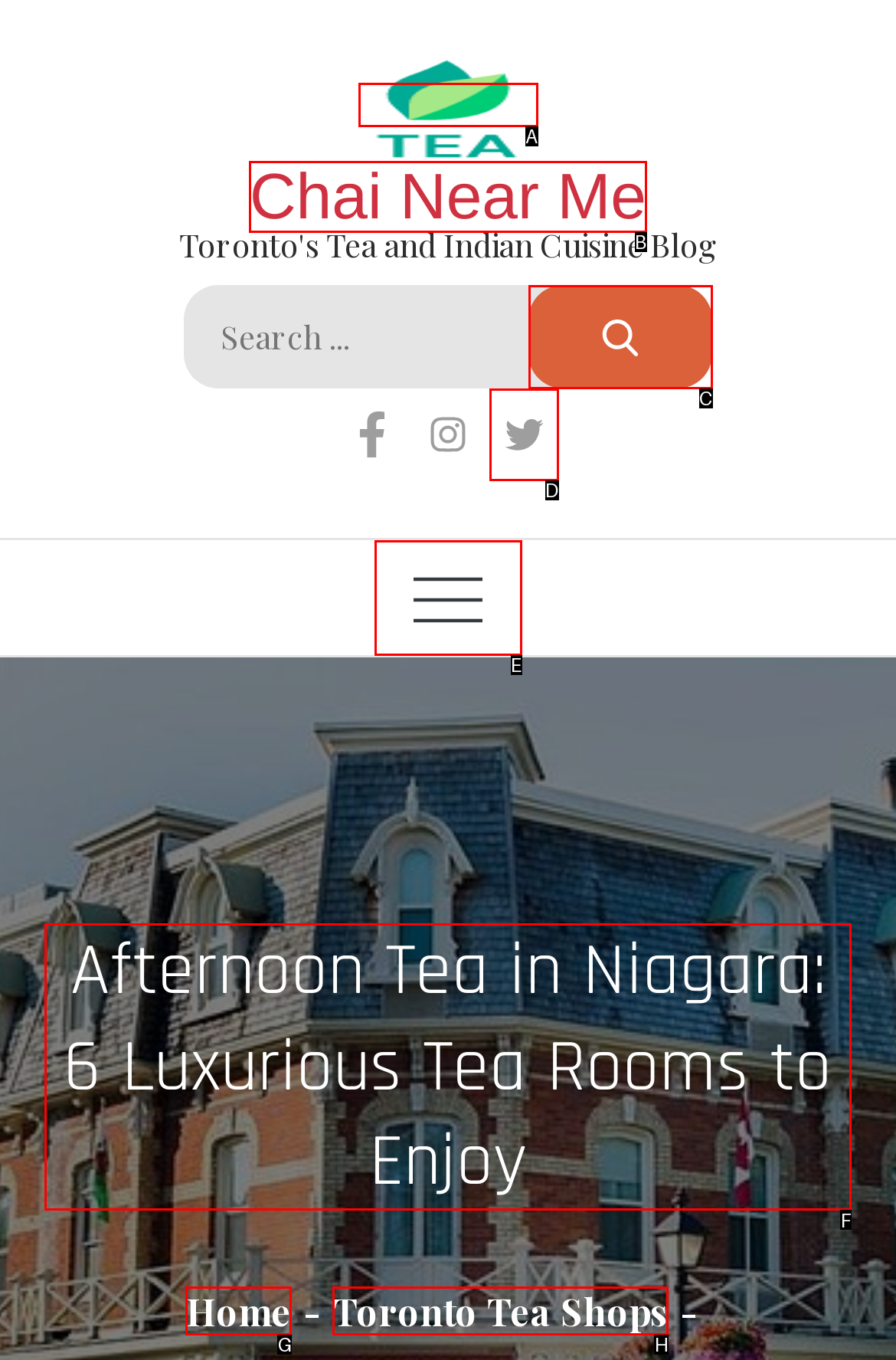Select the correct UI element to complete the task: Read about afternoon tea in Niagara
Please provide the letter of the chosen option.

F